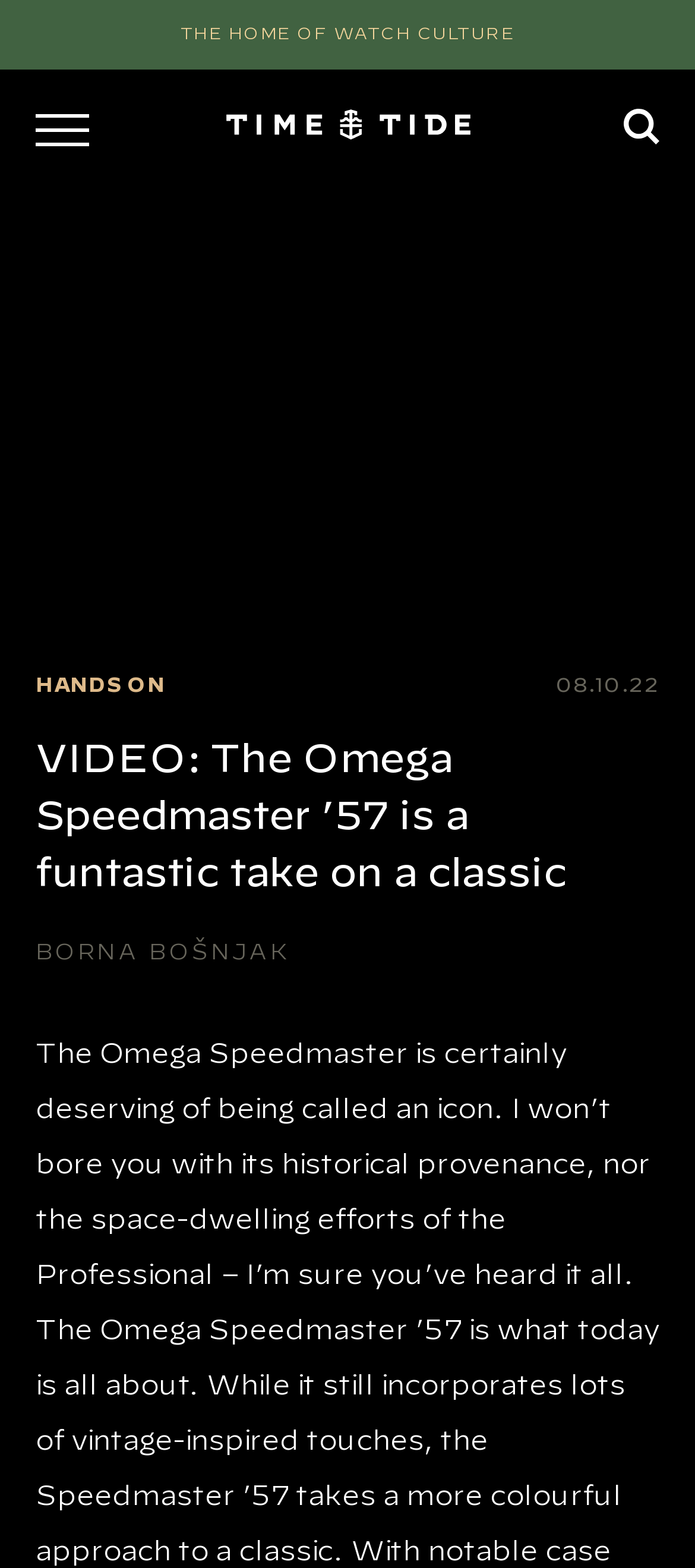Explain the contents of the webpage comprehensively.

The webpage appears to be an article or blog post about the Omega Speedmaster '57 watch. At the top of the page, there is a header that reads "THE HOME OF WATCH CULTURE". Below this header, there are two buttons, one with no text and another that says "Go back to the homepage", accompanied by an image. To the right of these buttons, there is a search bar button with an image.

The main content of the page is a video titled "VIDEO: The Omega Speedmaster '57", which takes up most of the page's width. Below the video, there is a heading that reads "VIDEO: The Omega Speedmaster ’57 is a funtastic take on a classic". Underneath this heading, there is a link that says "HANDS ON" and a timestamp that reads "08.10.22". To the right of the timestamp, there is a small image.

At the bottom of the page, there is a byline that reads "BORNA BOŠNJAK". The overall layout of the page is clean, with a focus on the video content and minimal text. There are a total of 5 images on the page, including the video thumbnail, the search bar icon, and the small image next to the timestamp.